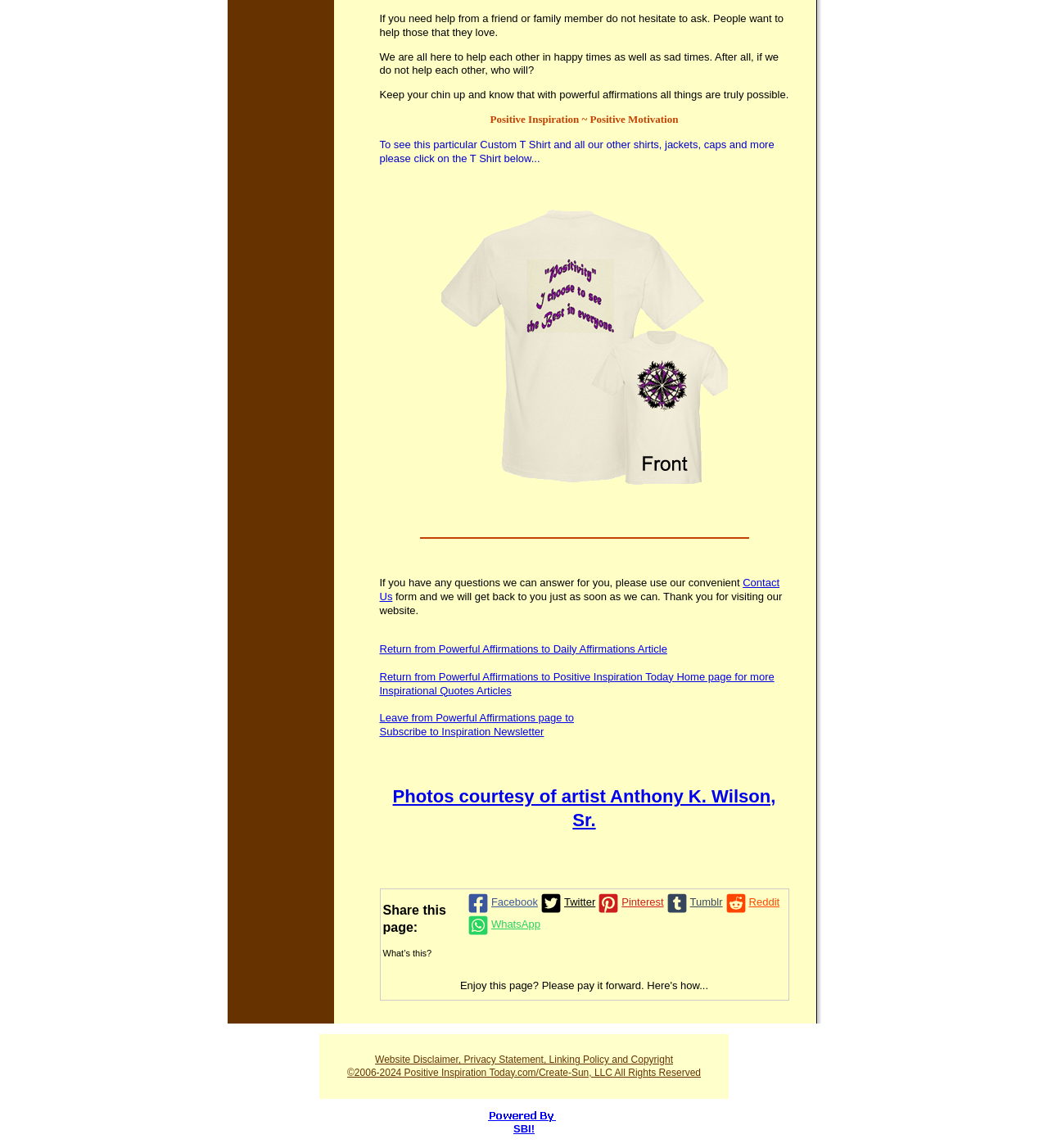Use a single word or phrase to answer the question:
What is the theme of this webpage?

Positive Inspiration